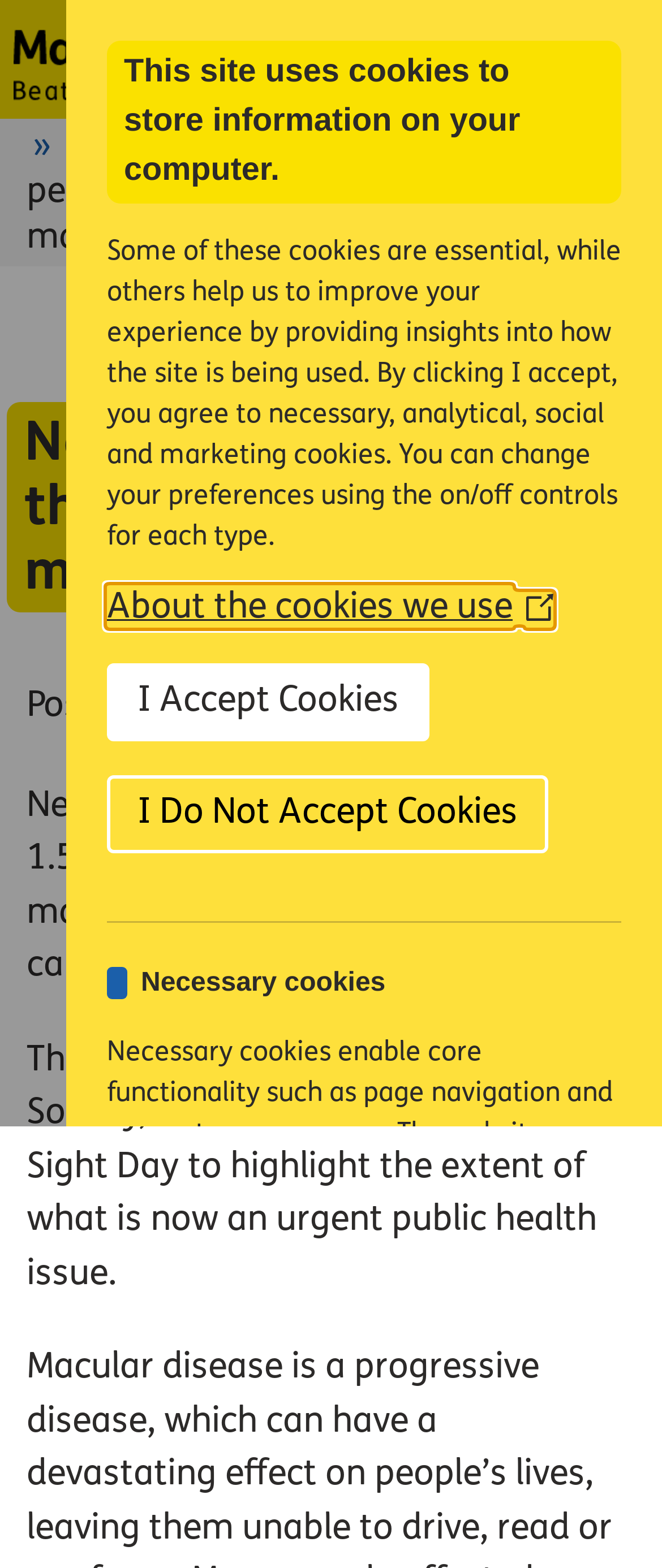Based on the element description: "title="Open menu"", identify the bounding box coordinates for this UI element. The coordinates must be four float numbers between 0 and 1, listed as [left, top, right, bottom].

[0.821, 0.0, 1.0, 0.076]